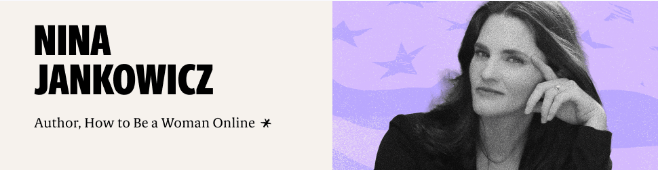What theme is evoked by the star motifs in the background?
Using the picture, provide a one-word or short phrase answer.

Empowerment and civic engagement